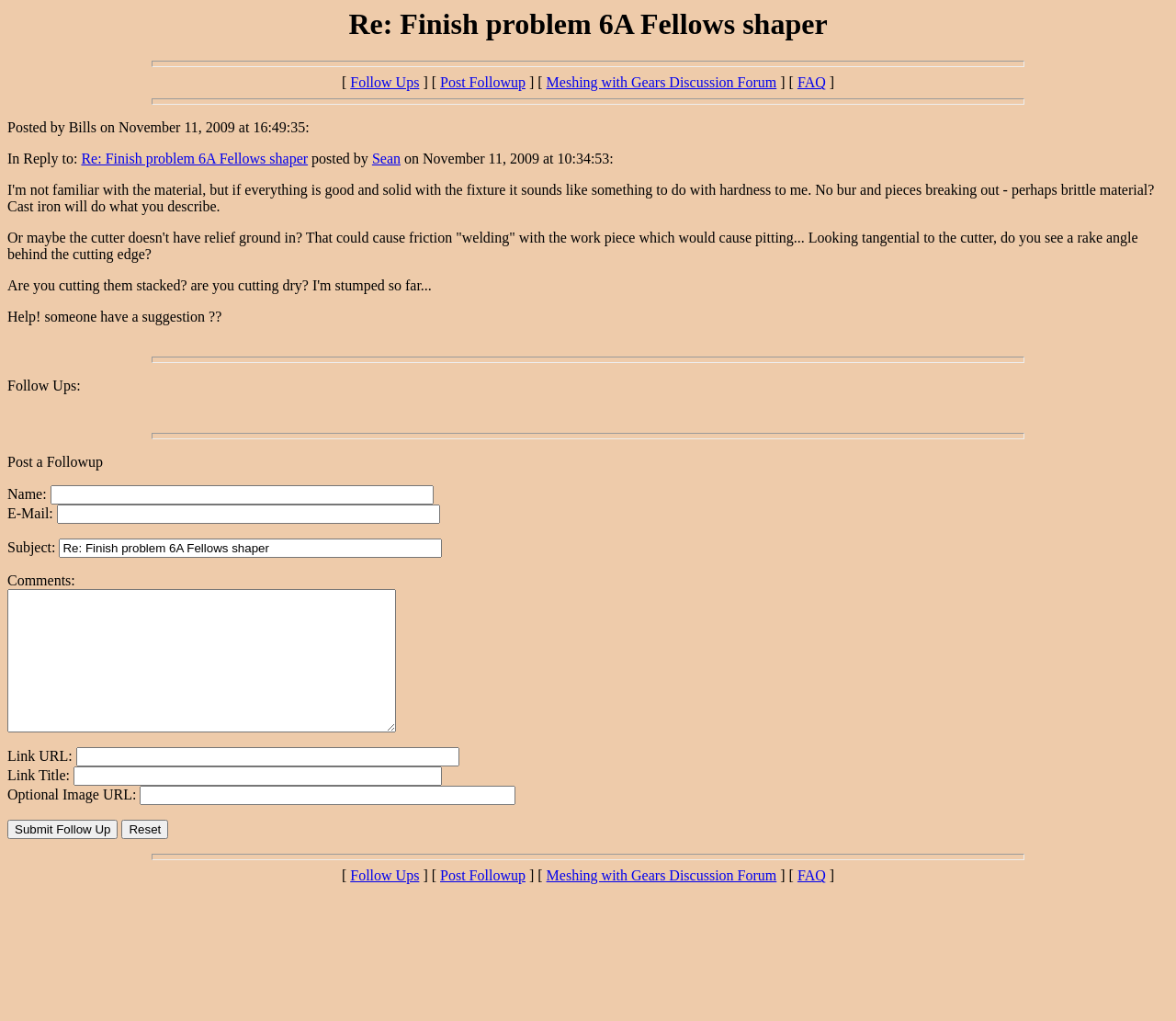Please provide a comprehensive answer to the question below using the information from the image: What is the purpose of the textboxes?

The textboxes on the webpage are used to input information for posting a follow-up to the original message, including name, email, subject, comments, and optional link URL and image URL.